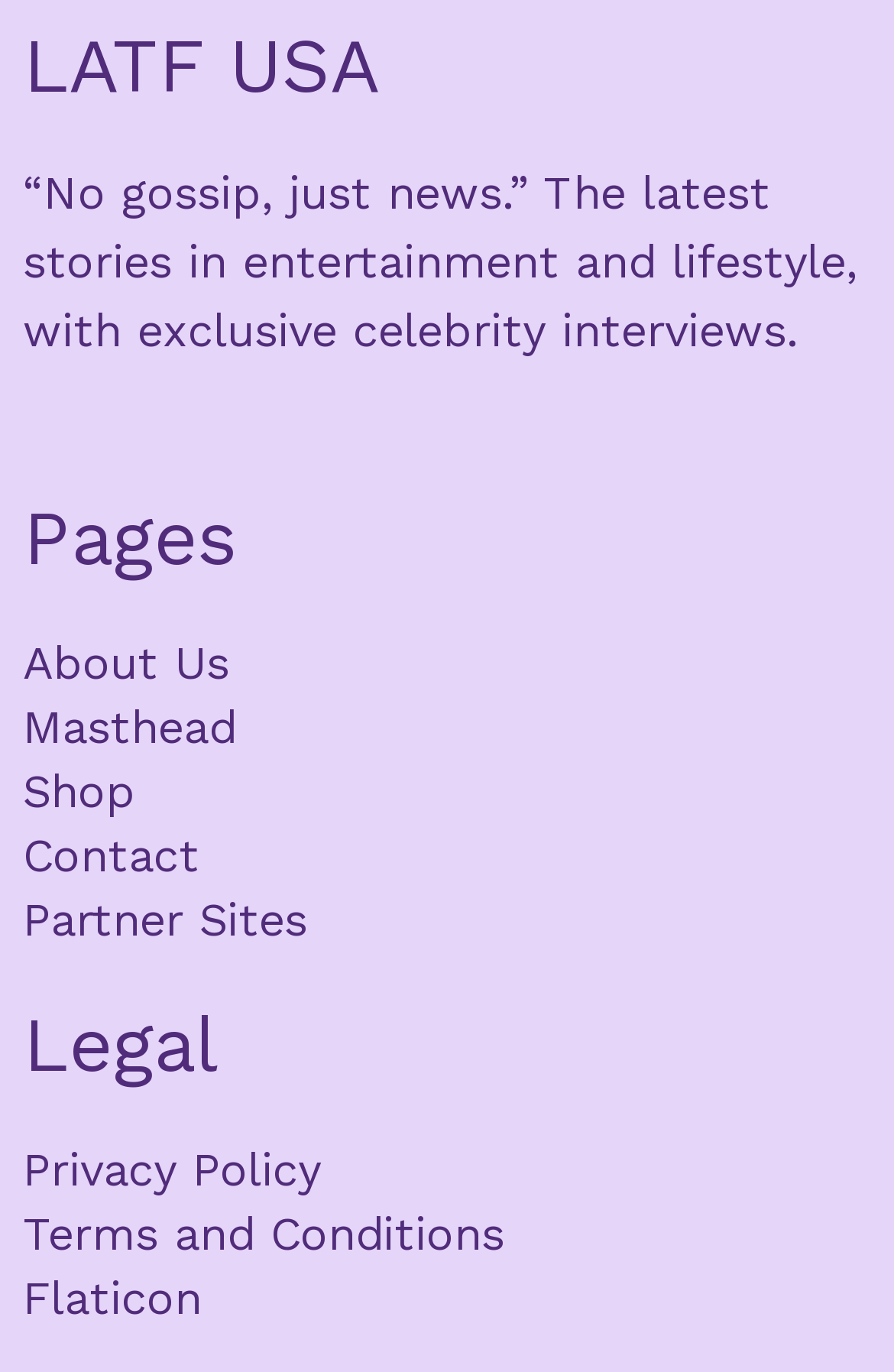Please determine the bounding box coordinates of the element's region to click for the following instruction: "read the latest entertainment news".

[0.026, 0.12, 0.959, 0.261]